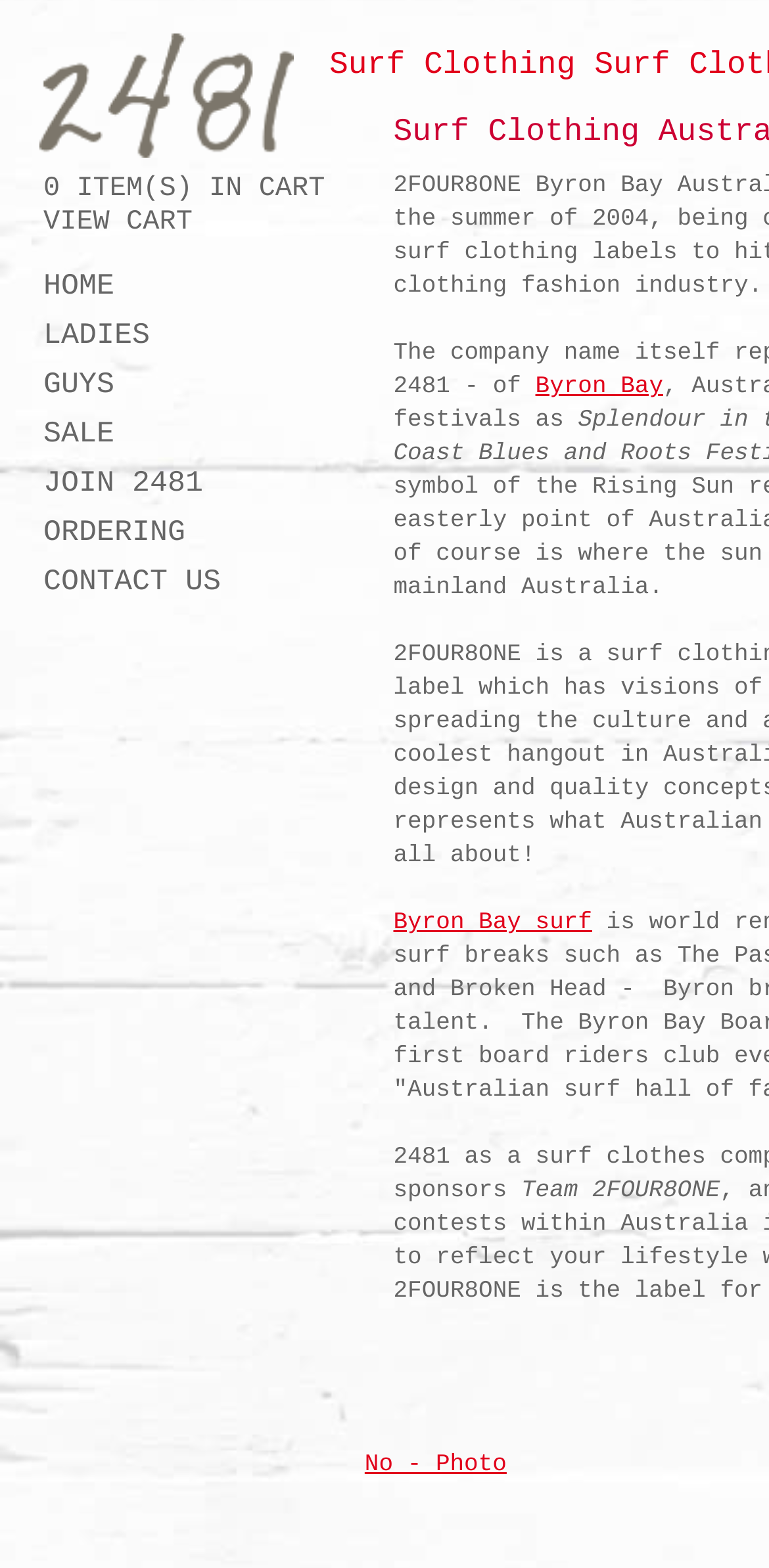Analyze the image and answer the question with as much detail as possible: 
What is the location associated with the brand?

The brand is associated with Byron Bay, which is mentioned as the location of the brand in the text 'Surf Clothing Surf Clothes Australia. 2FOUR8ONE is a surf clothing, street wear, urban label from the coolest hangout in Australia - Byron Bay!' and also appears as a link on the webpage.